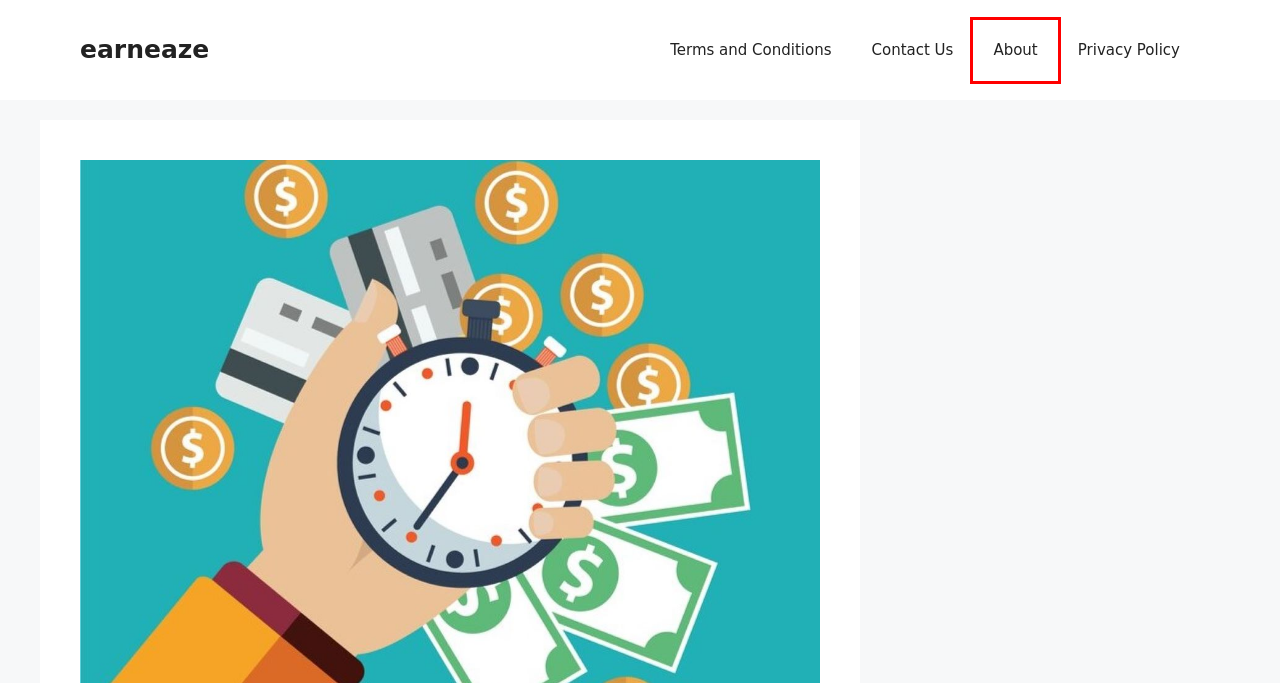A screenshot of a webpage is given, marked with a red bounding box around a UI element. Please select the most appropriate webpage description that fits the new page after clicking the highlighted element. Here are the candidates:
A. About - earneaze
B. Terms and Conditions - earneaze
C. Privacy Policy - earneaze
D. admin - earneaze
E. How to Buy Dogecoin on eToro - earneaze
F. earneaze - Empowering Your Financial Future
G. Business - earneaze
H. Contact Us - earneaze

A